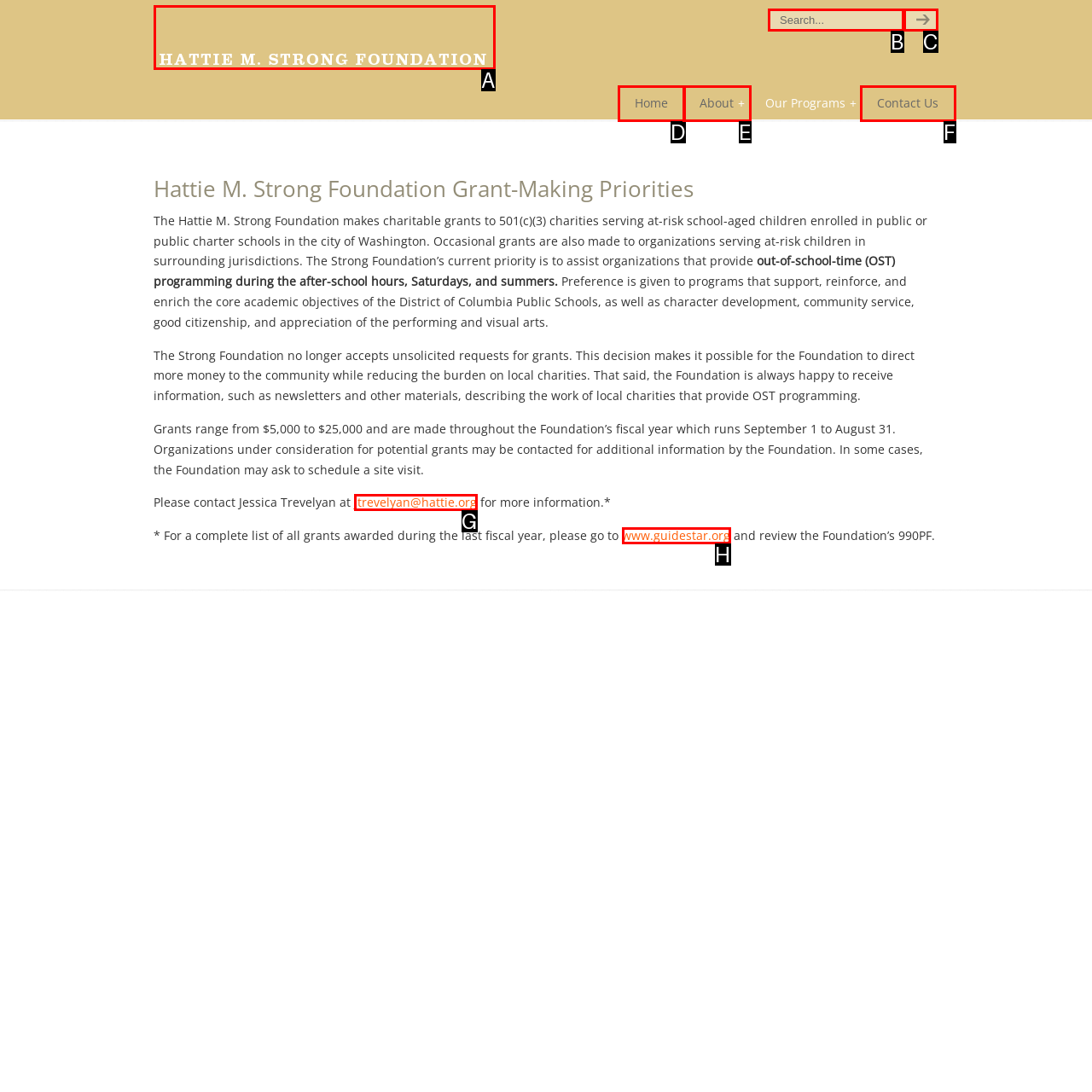From the provided options, which letter corresponds to the element described as: Contact Us
Answer with the letter only.

F